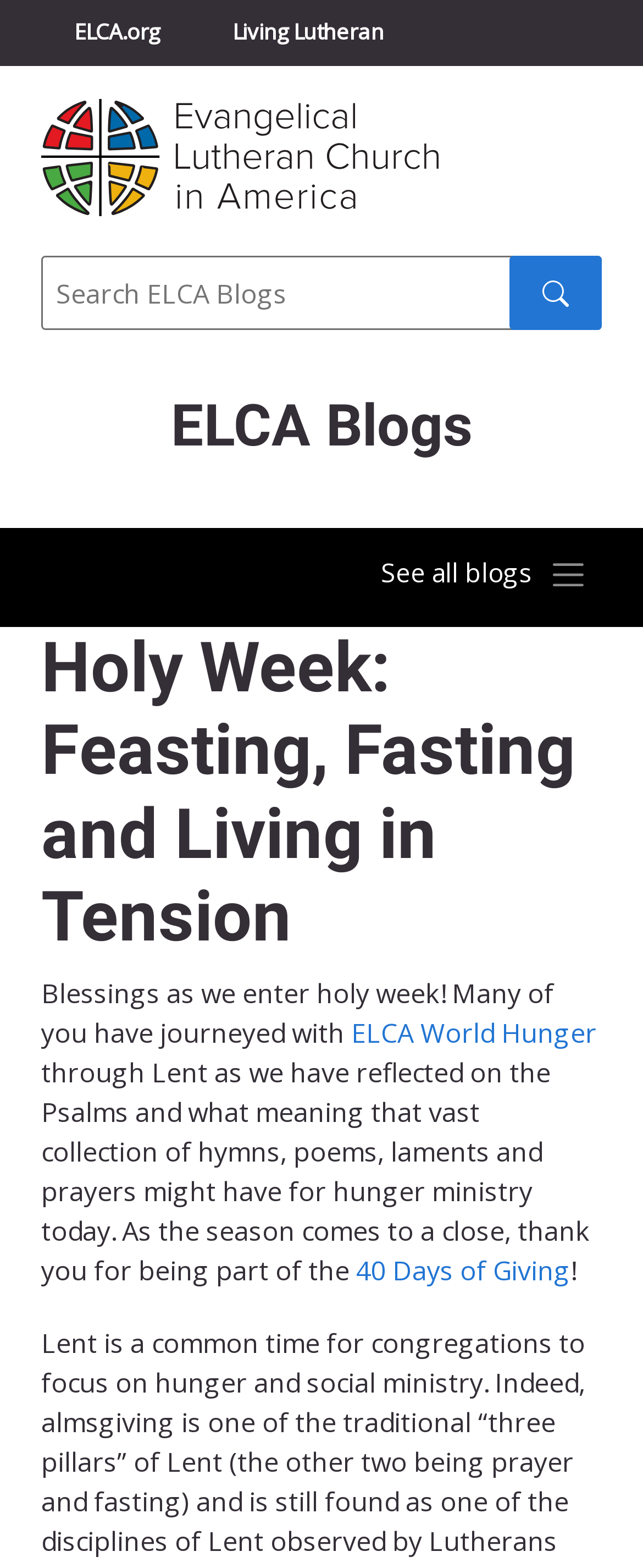What is the title of the latest blog post?
Carefully analyze the image and provide a thorough answer to the question.

I found the title of the latest blog post by looking for an element with a type of 'heading' and a description that matches the title. This title is located below the top navigation bar.